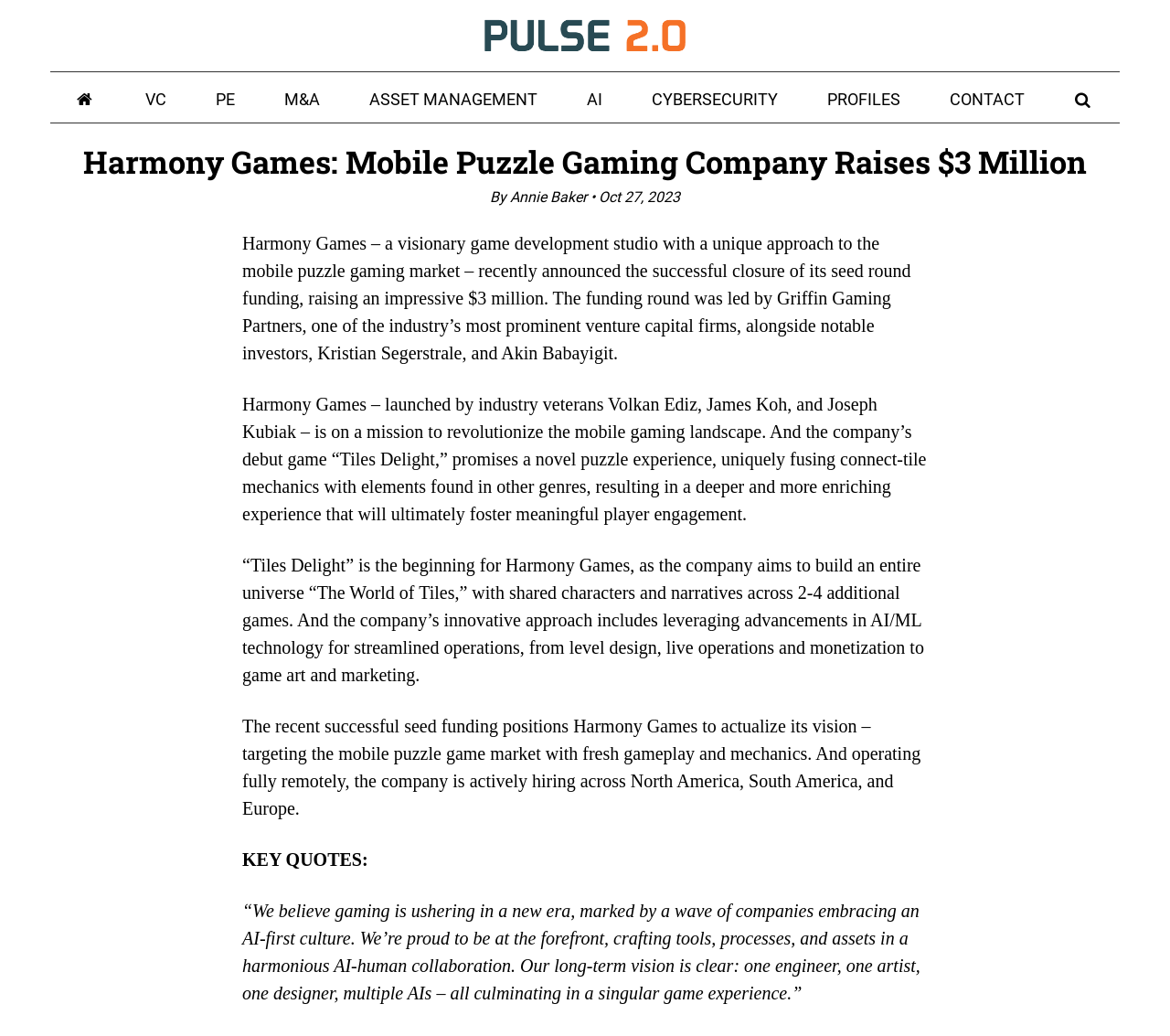Who led the funding round?
Please answer the question with a detailed and comprehensive explanation.

The funding round was led by Griffin Gaming Partners, which is mentioned in the first paragraph of the webpage. It is stated that 'The funding round was led by Griffin Gaming Partners, one of the industry’s most prominent venture capital firms, alongside notable investors, Kristian Segerstrale, and Akin Babayigit.'